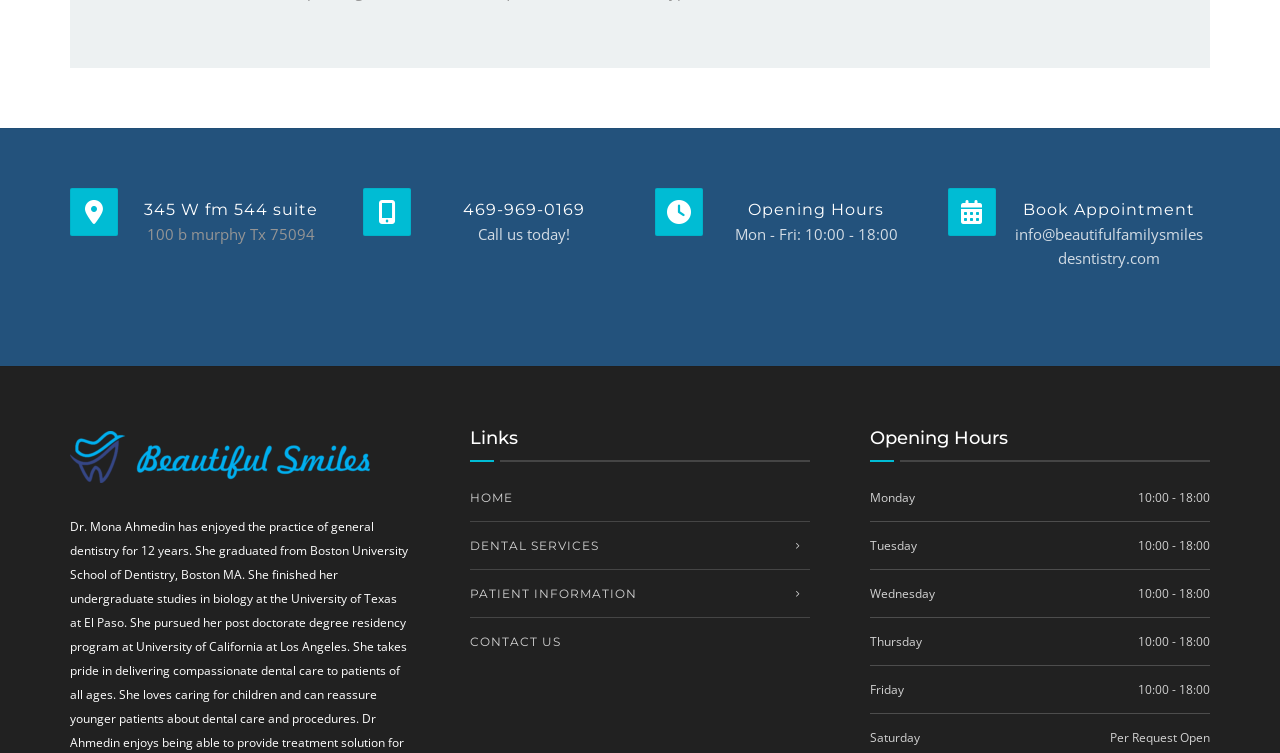Determine the bounding box for the HTML element described here: "parent_node: 469-969-0169". The coordinates should be given as [left, top, right, bottom] with each number being a float between 0 and 1.

[0.283, 0.25, 0.321, 0.313]